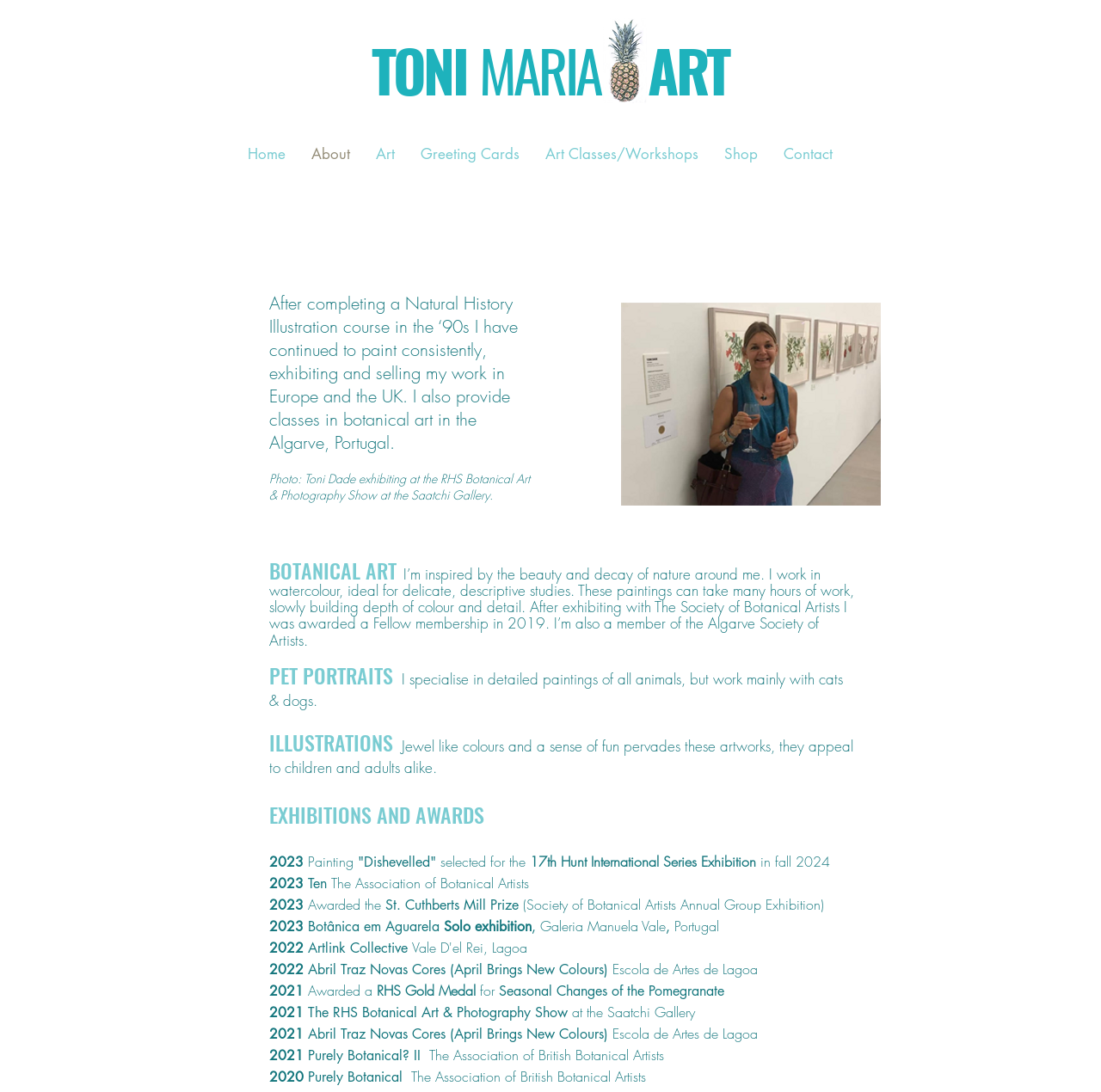Identify the bounding box coordinates for the UI element described as: "Greeting Cards".

[0.37, 0.121, 0.483, 0.161]